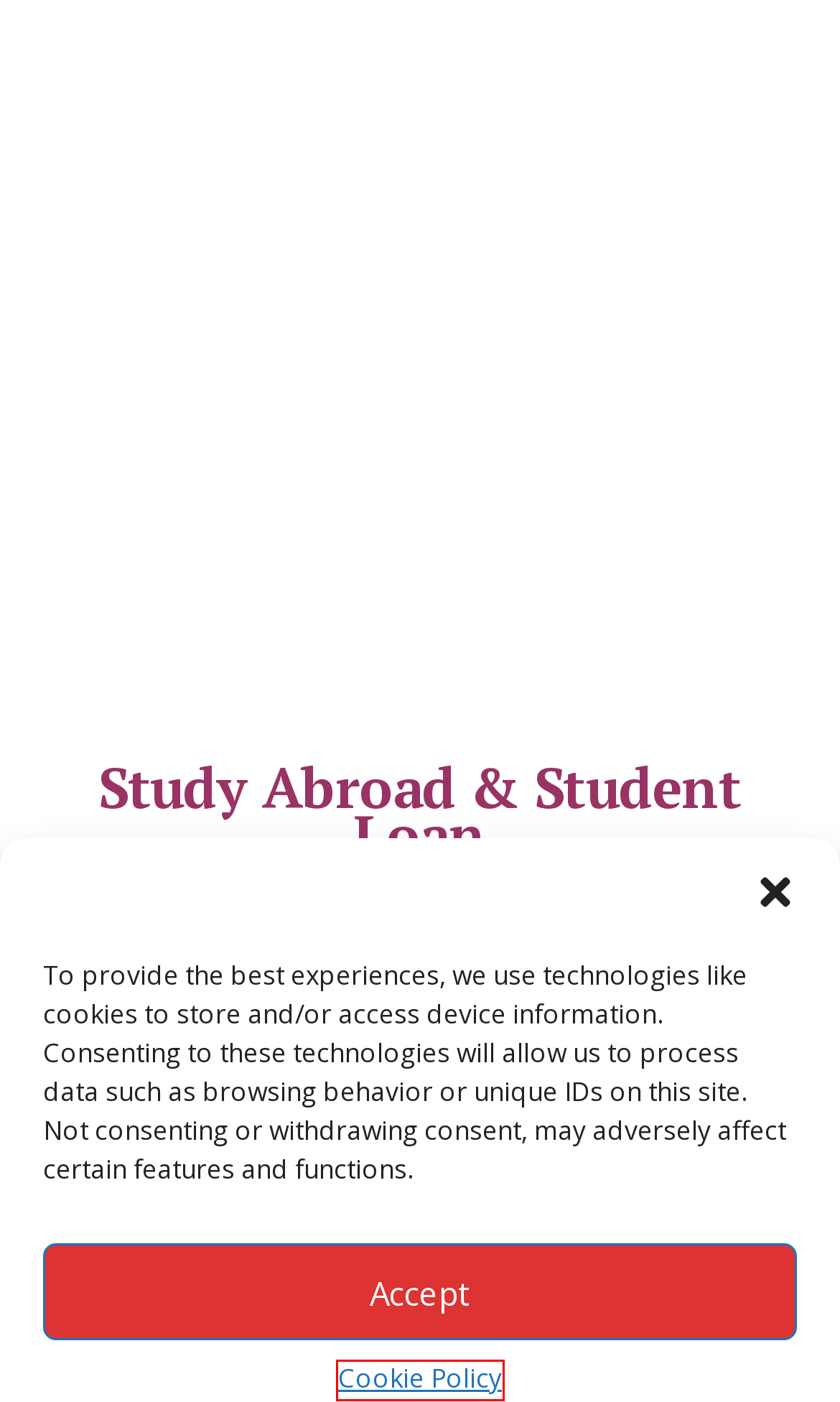A screenshot of a webpage is given, marked with a red bounding box around a UI element. Please select the most appropriate webpage description that fits the new page after clicking the highlighted element. Here are the candidates:
A. Plugins and responsive templates for WordPress
B. VK | 登录
C. Study Abroad & Student Loan - Daily loan, mortgage, insurance and finance info...
D. Finance - Study Abroad & Student Loan
E. Mortgage - Study Abroad & Student Loan
F. Cookie Policy (US) - Study Abroad & Student Loan
G. Study Abroad - Study Abroad & Student Loan
H. Understanding Mortgage Rates - How to Secure the Best Deal - Study Abroad & Student Loan

F